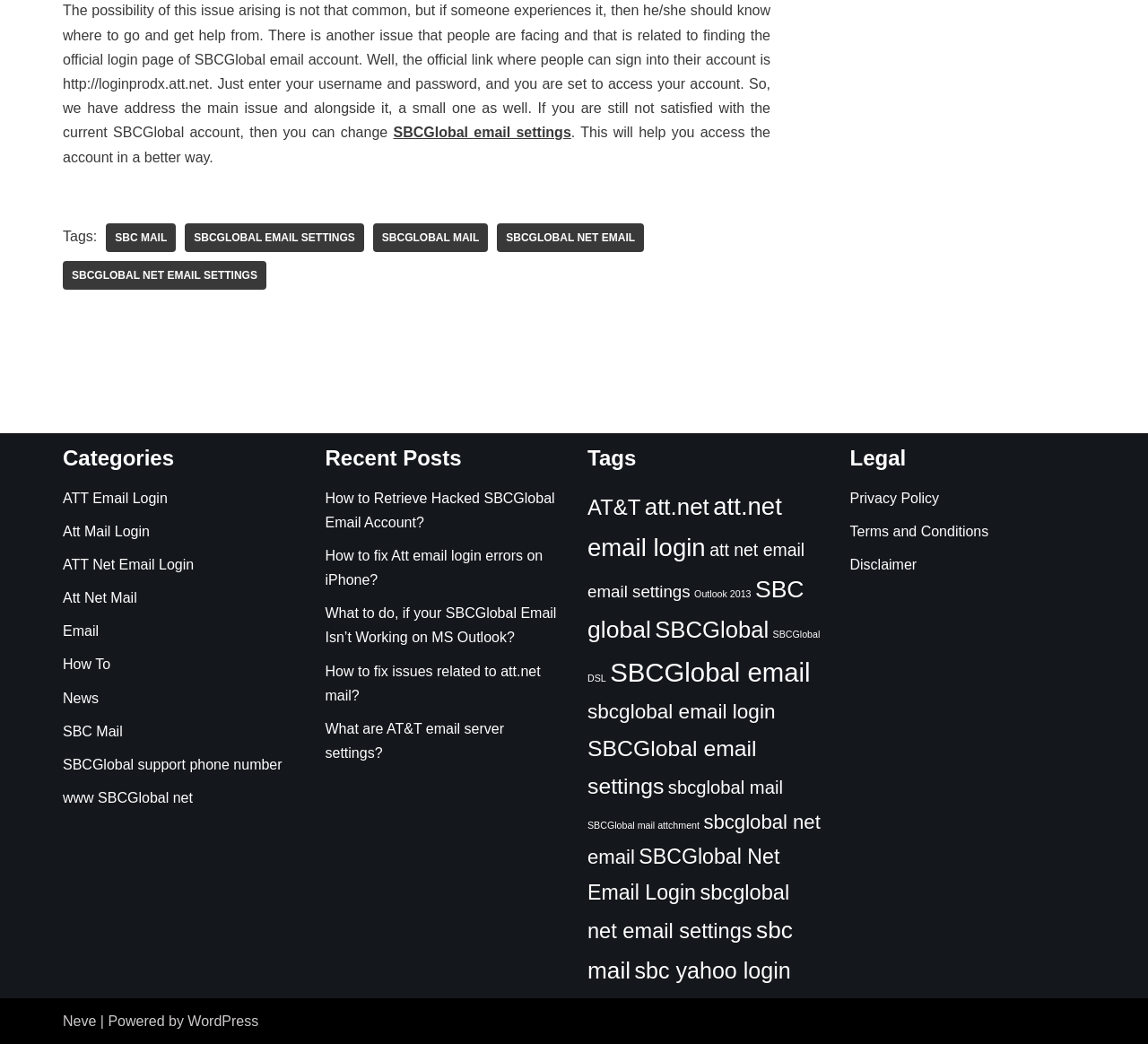Examine the image carefully and respond to the question with a detailed answer: 
How many items are related to 'att.net email login'?

In the 'Tags' section of the webpage, there is a link 'att.net email login' with '(27 items)' mentioned beside it, indicating that there are 27 items related to 'att.net email login'.